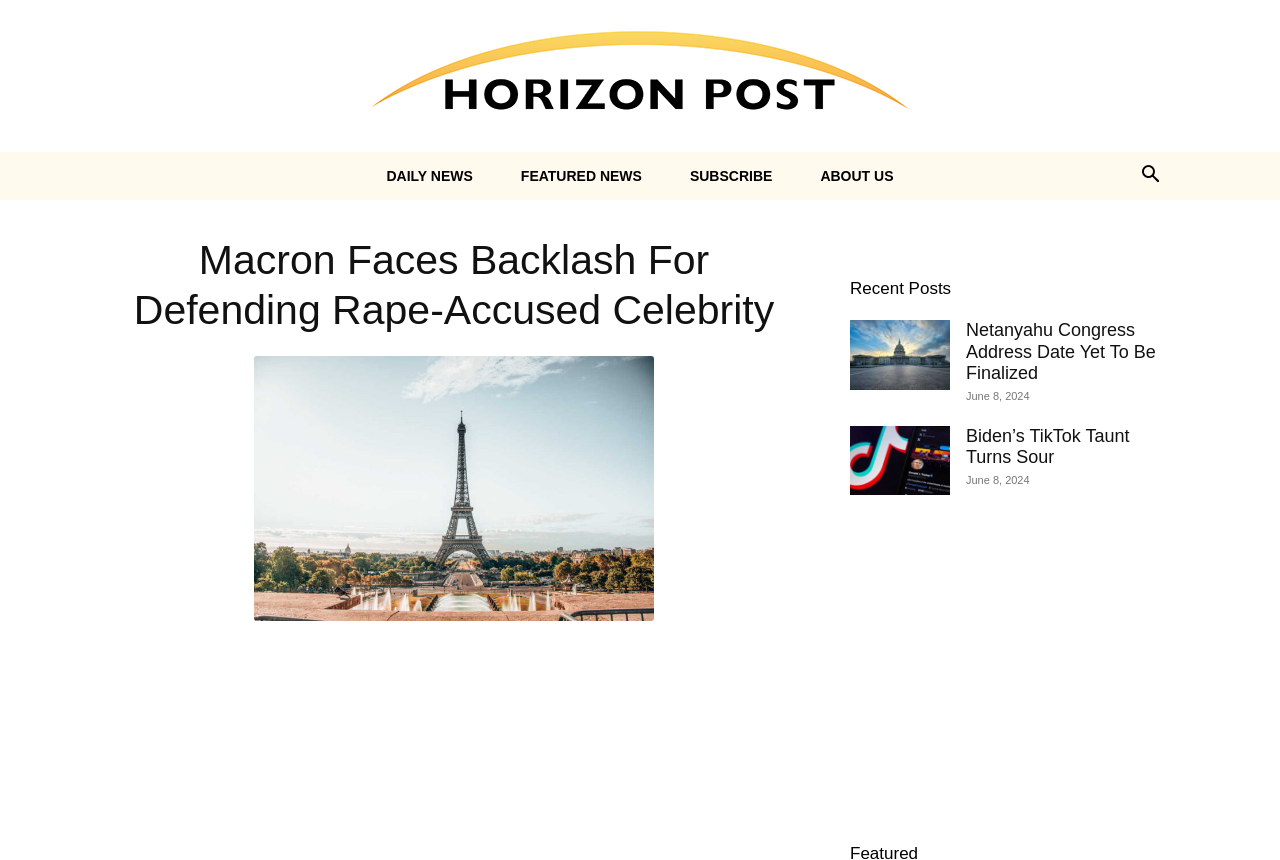Please respond to the question using a single word or phrase:
What is the purpose of the button at the top-right corner?

Search